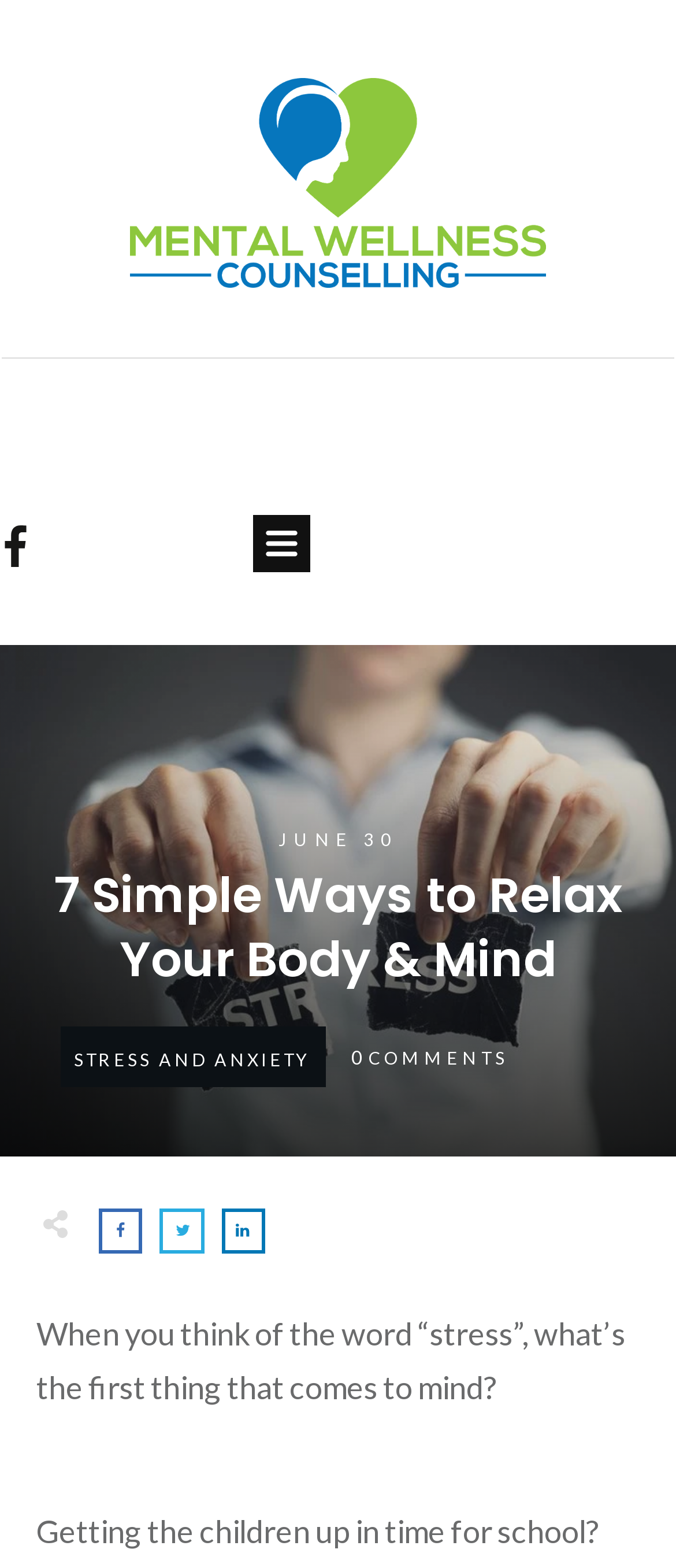Give the bounding box coordinates for this UI element: "Share0". The coordinates should be four float numbers between 0 and 1, arranged as [left, top, right, bottom].

[0.151, 0.773, 0.206, 0.797]